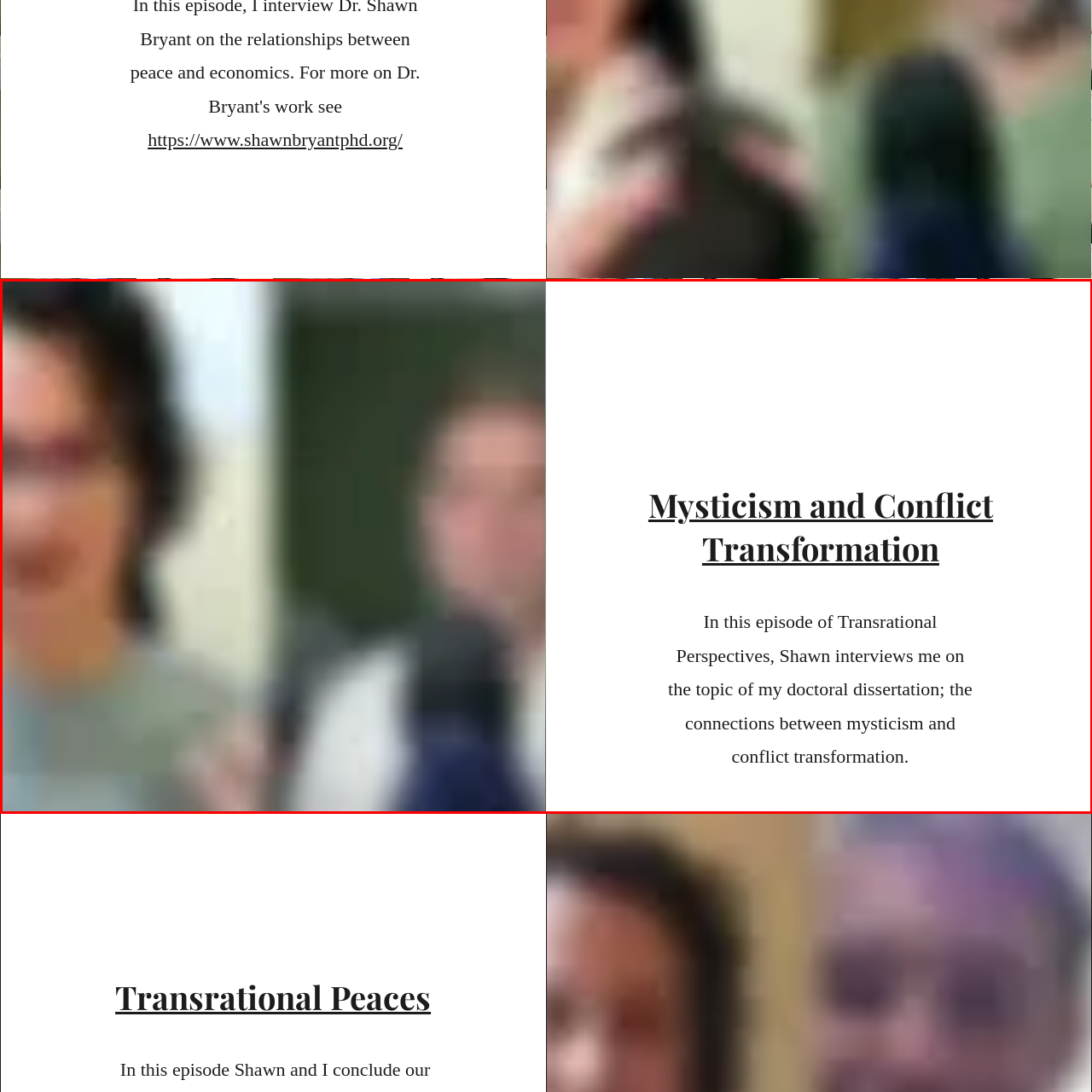What is the name of the interviewer?
Focus on the image bounded by the red box and reply with a one-word or phrase answer.

Shawn